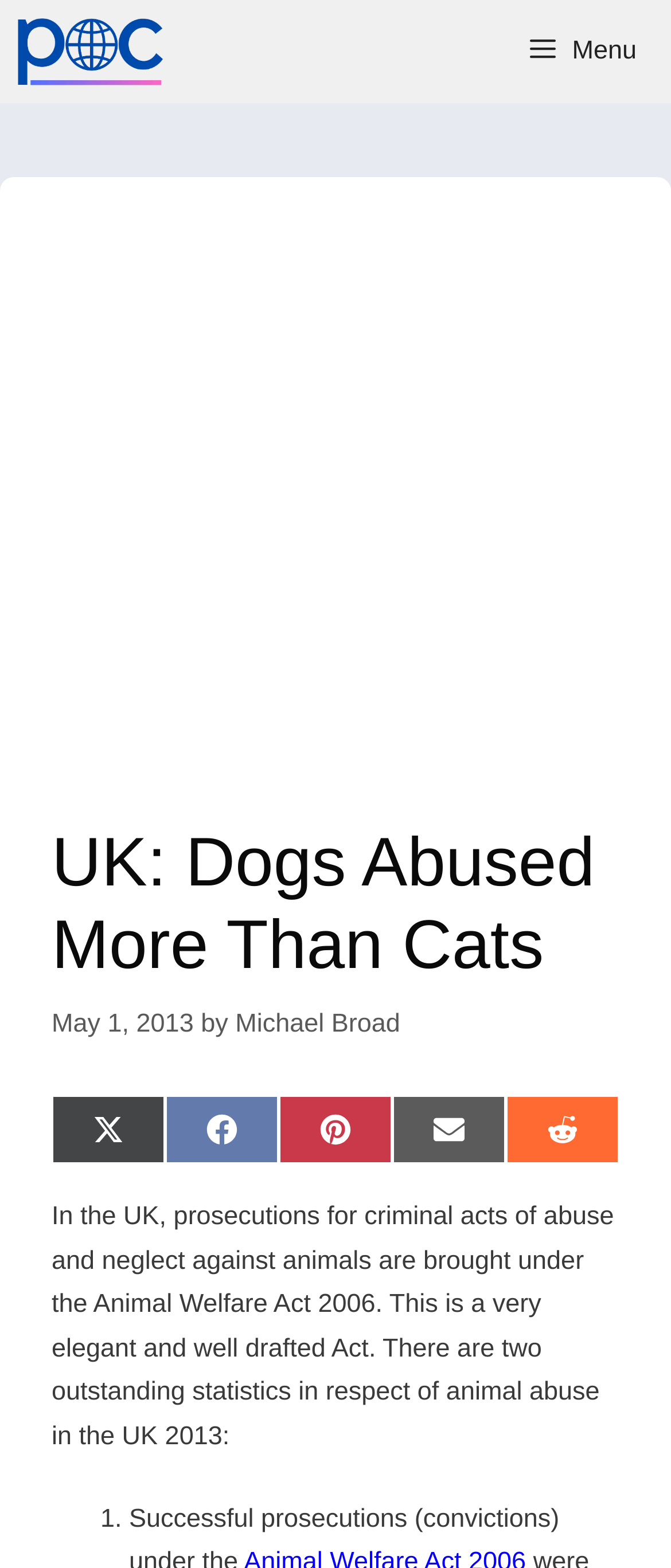What is the first statistic mentioned in the article?
Observe the image and answer the question with a one-word or short phrase response.

1